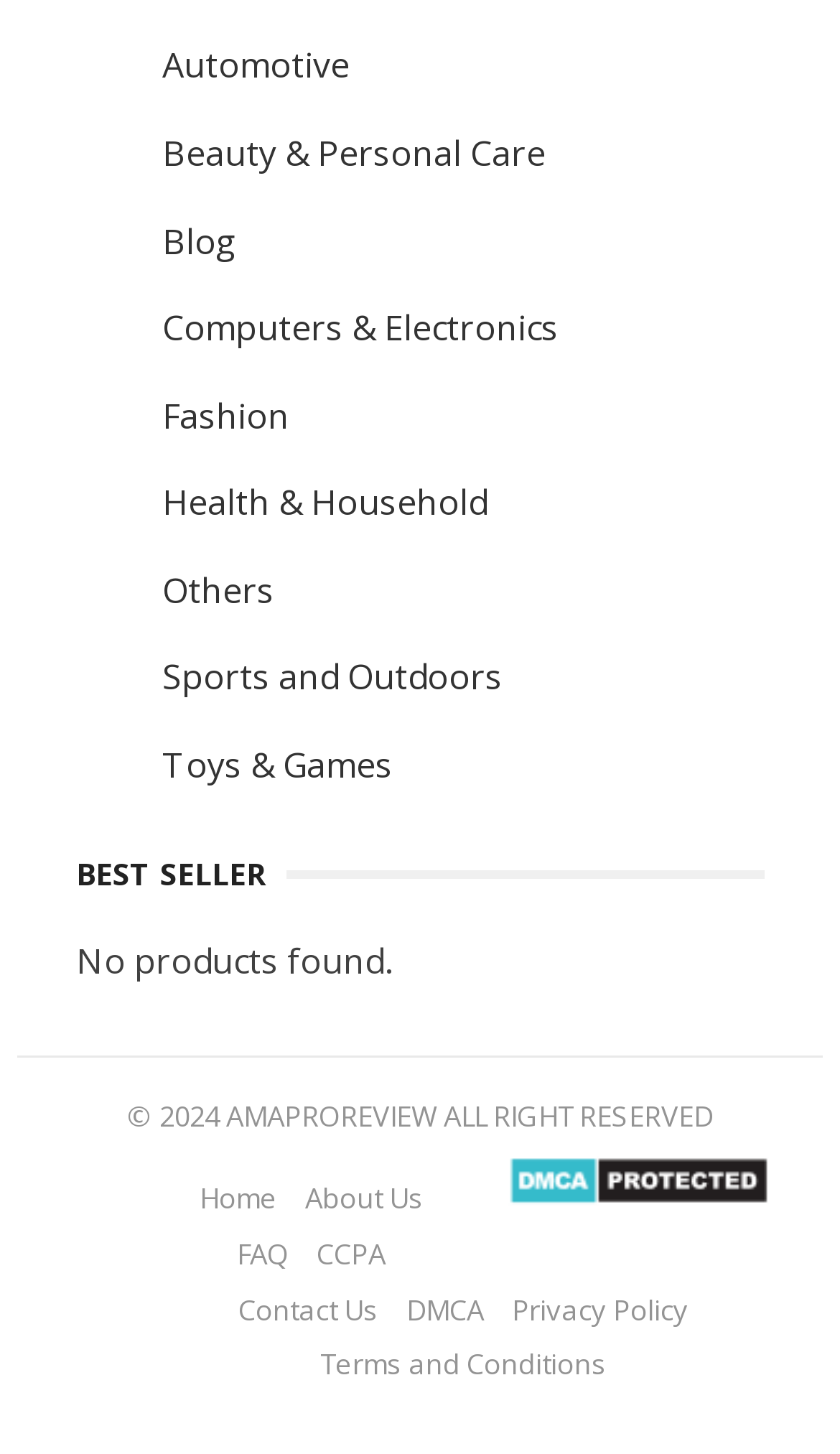Indicate the bounding box coordinates of the element that must be clicked to execute the instruction: "Check DMCA.com Protection Status". The coordinates should be given as four float numbers between 0 and 1, i.e., [left, top, right, bottom].

[0.606, 0.81, 0.916, 0.836]